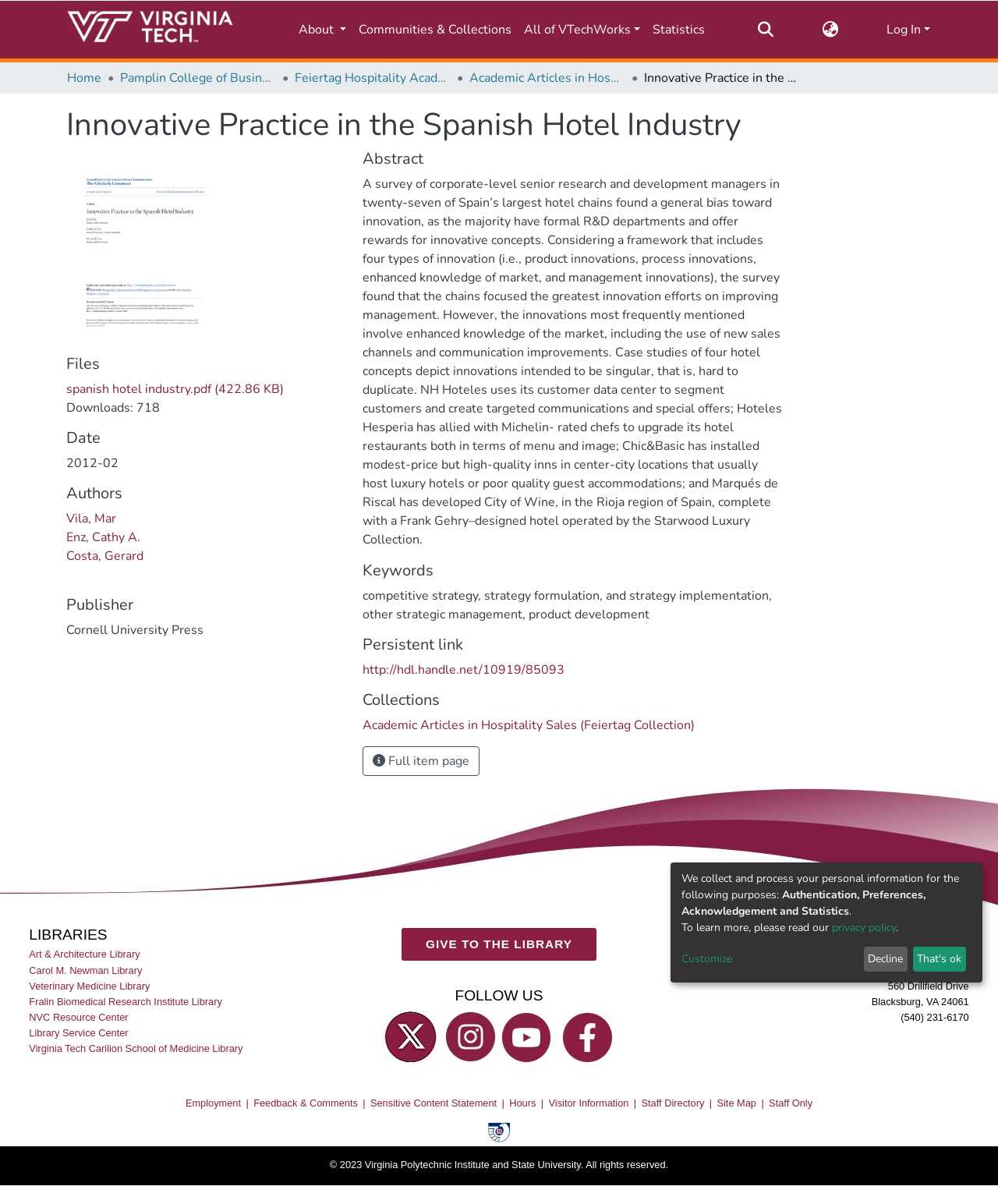Please provide a detailed answer to the question below by examining the image:
What is the name of the research academy?

The question asks for the name of the research academy. By looking at the breadcrumb navigation, we can see that the current page is under 'Feiertag Hospitality Academy-to-Industry Research' which is a part of 'Pamplin College of Business'. Therefore, the answer is 'Feiertag Hospitality Academy'.